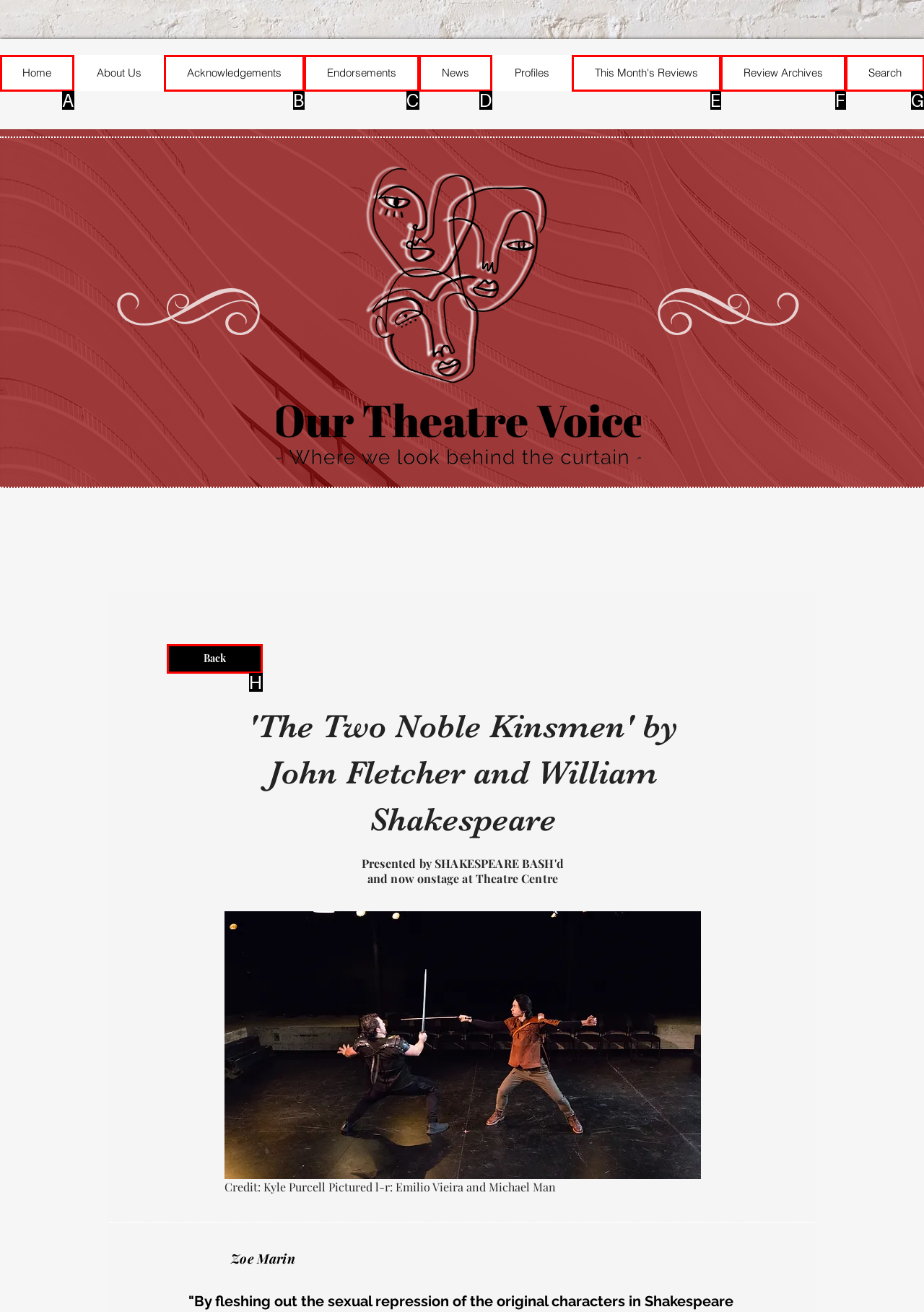Select the letter that corresponds to the description: This Month's Reviews. Provide your answer using the option's letter.

E